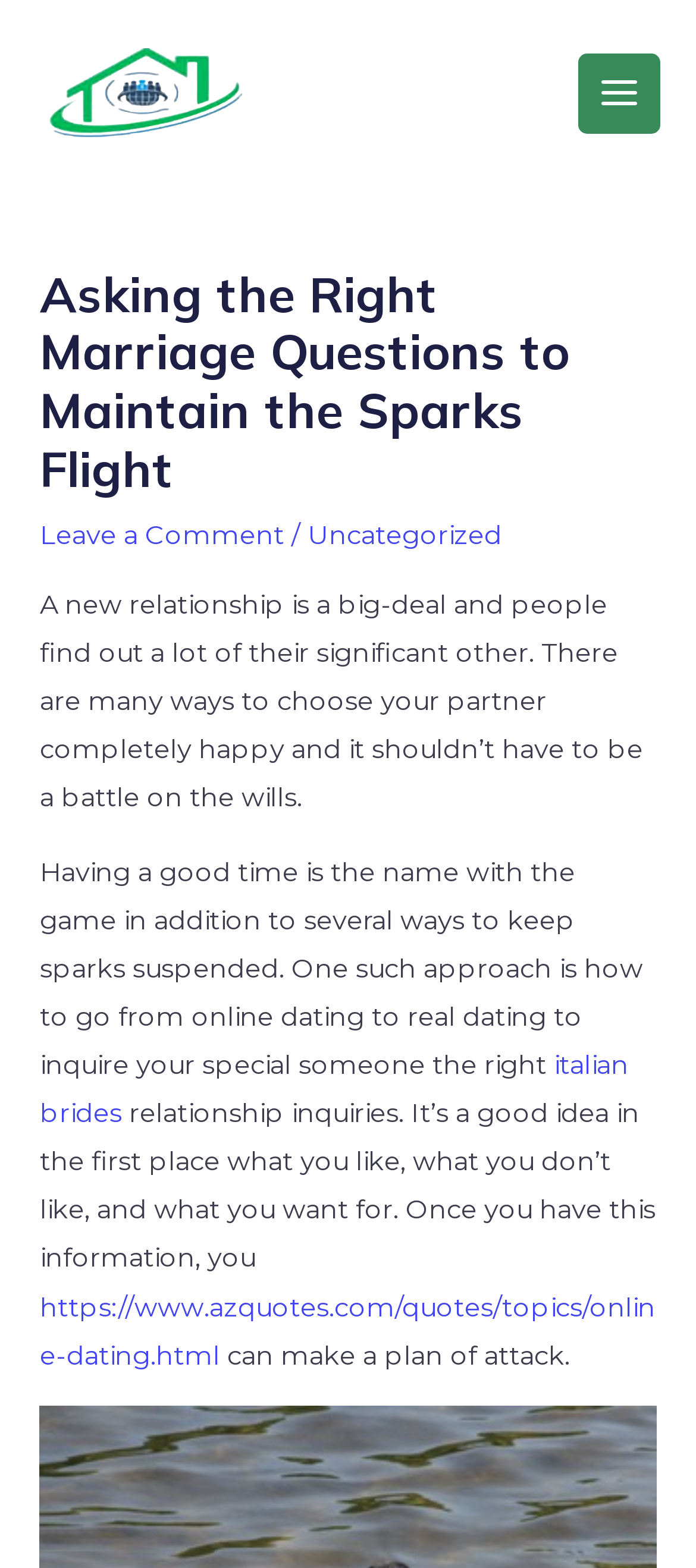What is the name of the website?
Based on the content of the image, thoroughly explain and answer the question.

The name of the website can be found at the top of the webpage, where it says 'MI Executive Domestic Services' next to the image logo.